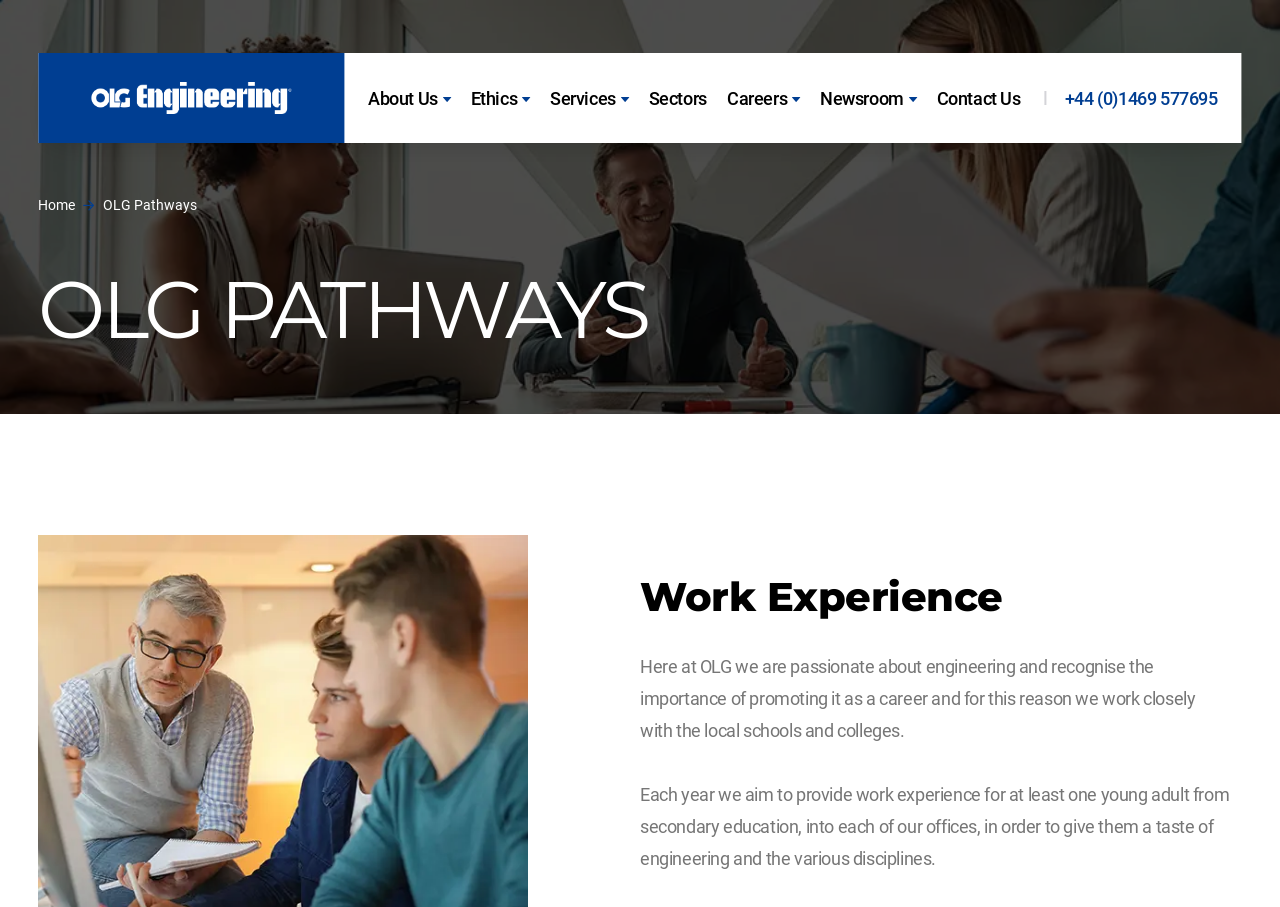Identify the bounding box coordinates of the HTML element based on this description: "[ author ]".

None